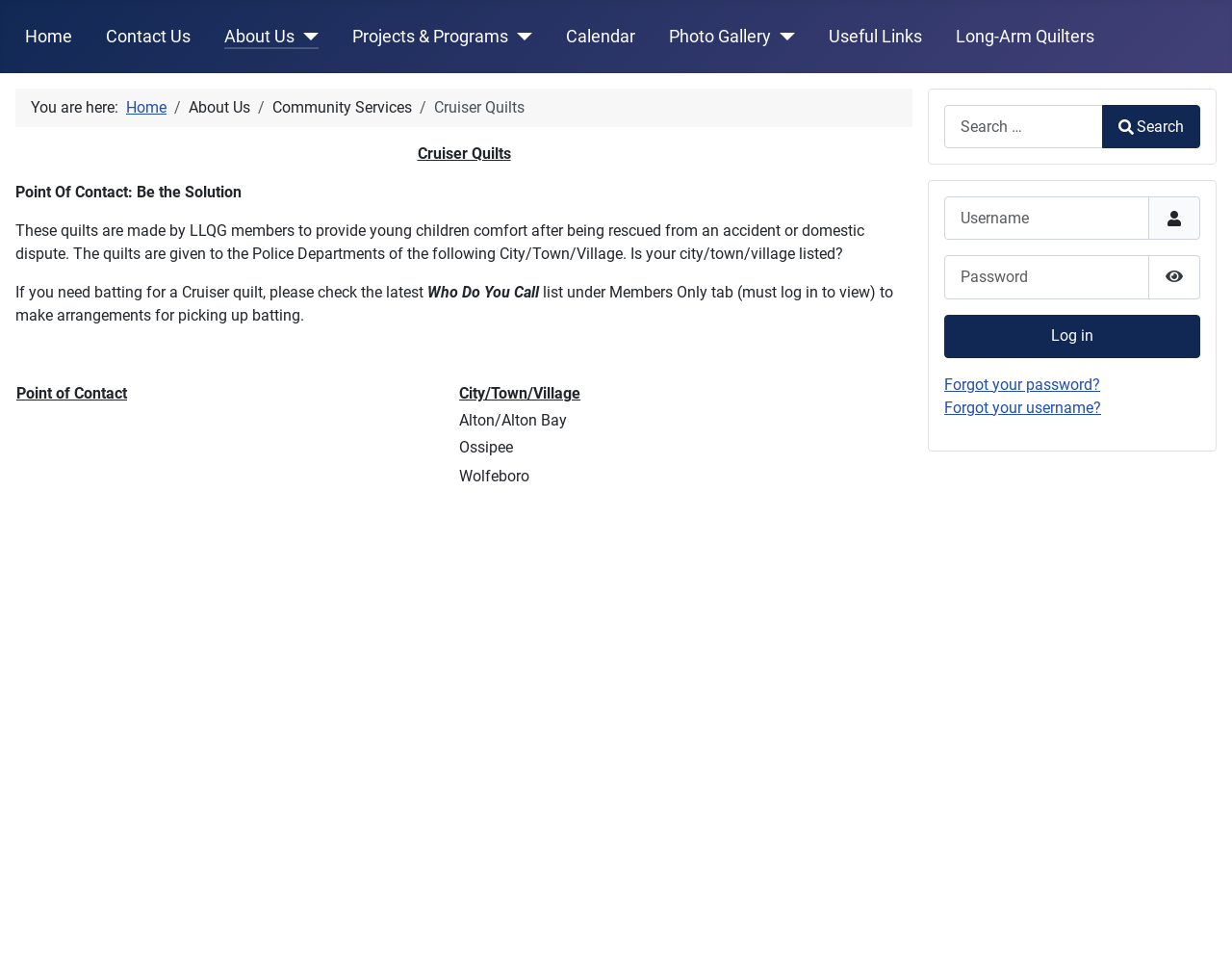Determine the bounding box coordinates of the element's region needed to click to follow the instruction: "Compare this product". Provide these coordinates as four float numbers between 0 and 1, formatted as [left, top, right, bottom].

None